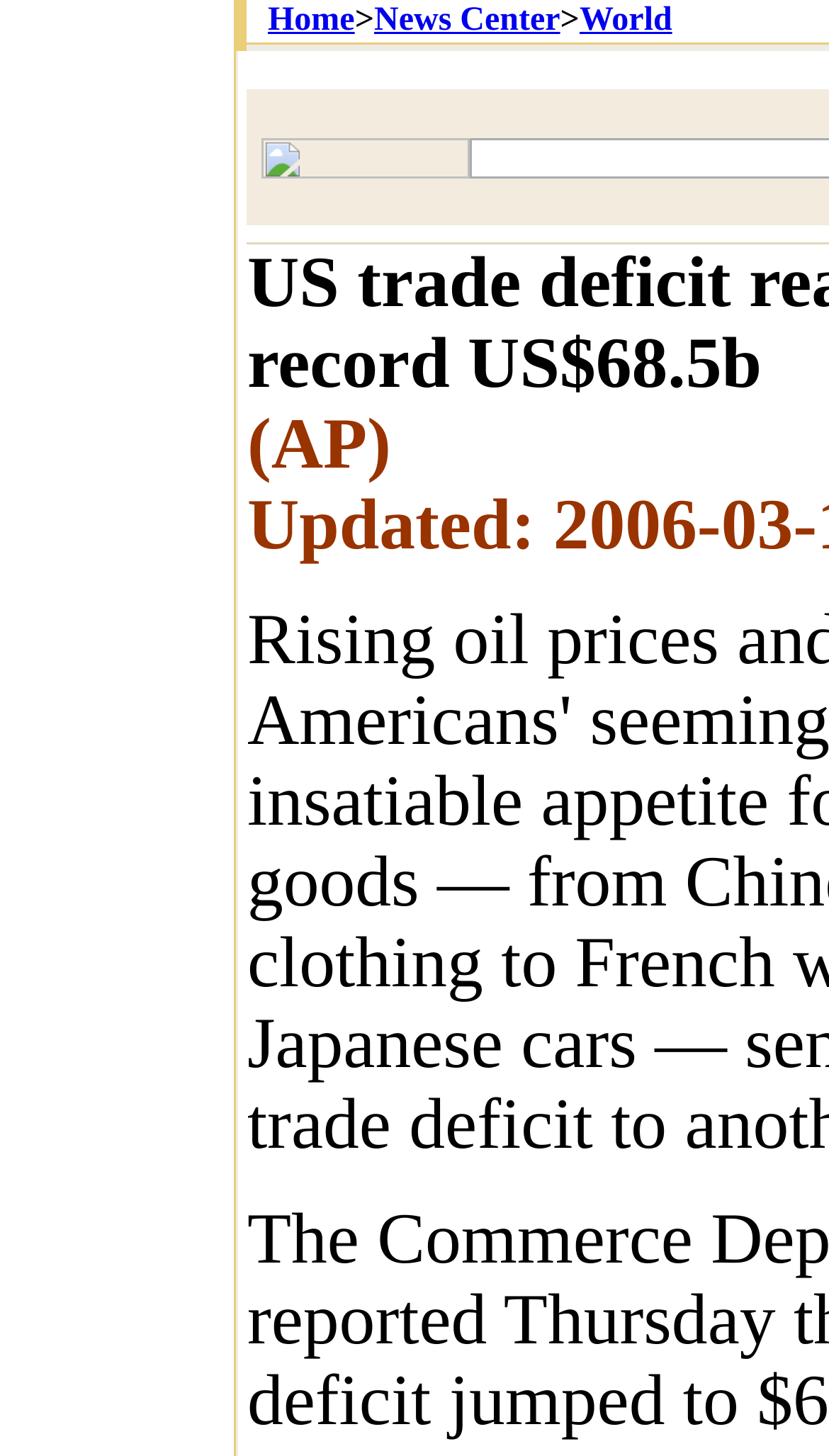How many columns are in the top table?
Observe the image and answer the question with a one-word or short phrase response.

3